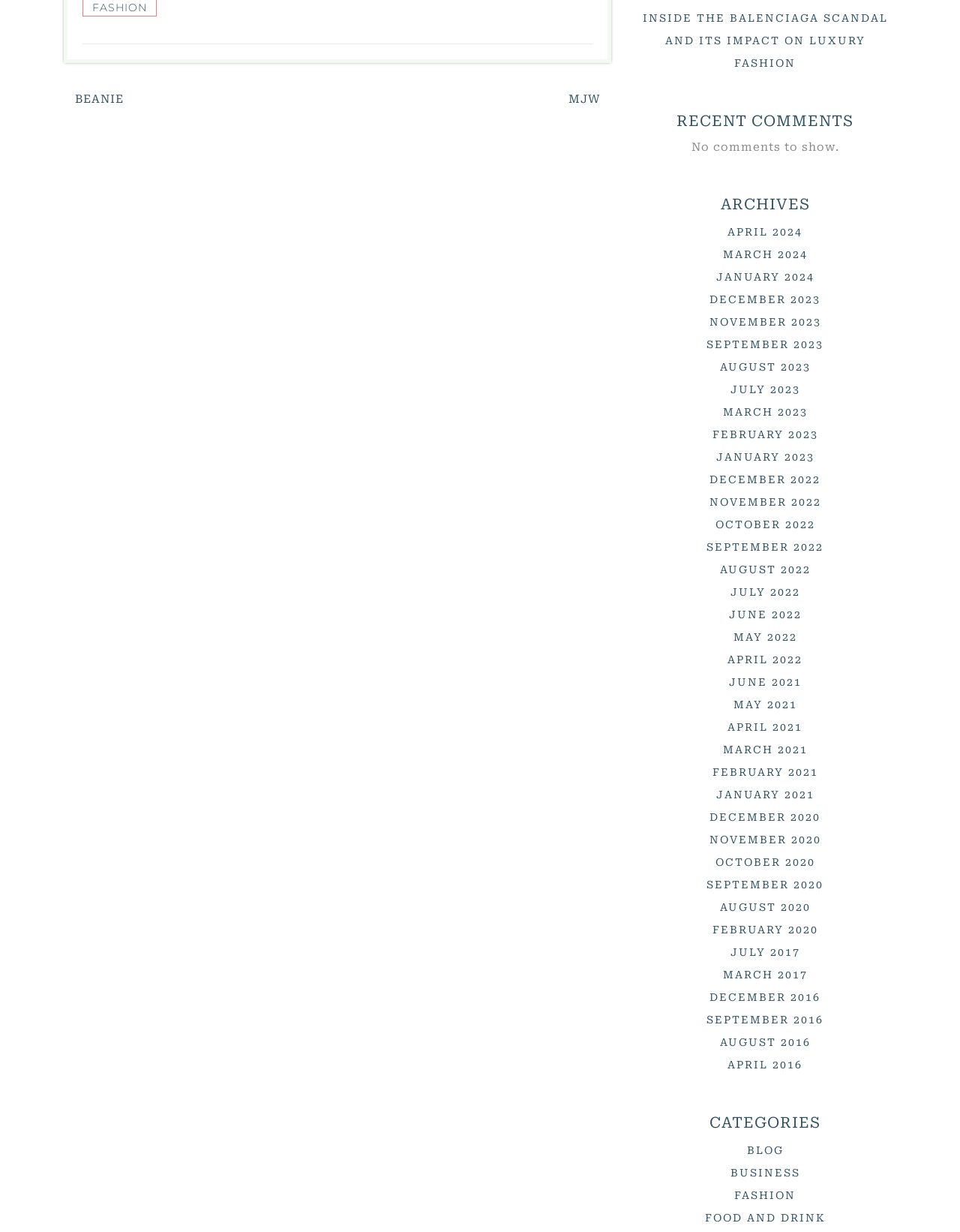Please identify the bounding box coordinates of the element that needs to be clicked to perform the following instruction: "Learn about 'Insurance'".

None